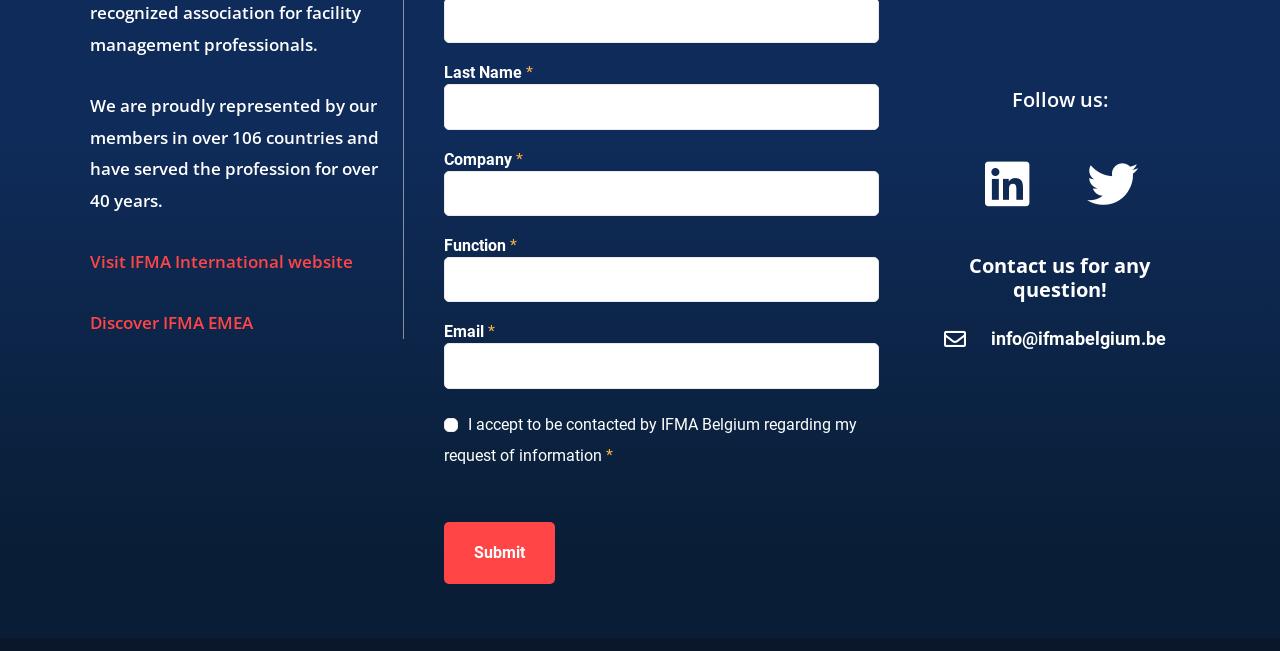Please determine the bounding box coordinates of the element's region to click in order to carry out the following instruction: "Enter email". The coordinates should be four float numbers between 0 and 1, i.e., [left, top, right, bottom].

[0.347, 0.527, 0.686, 0.597]